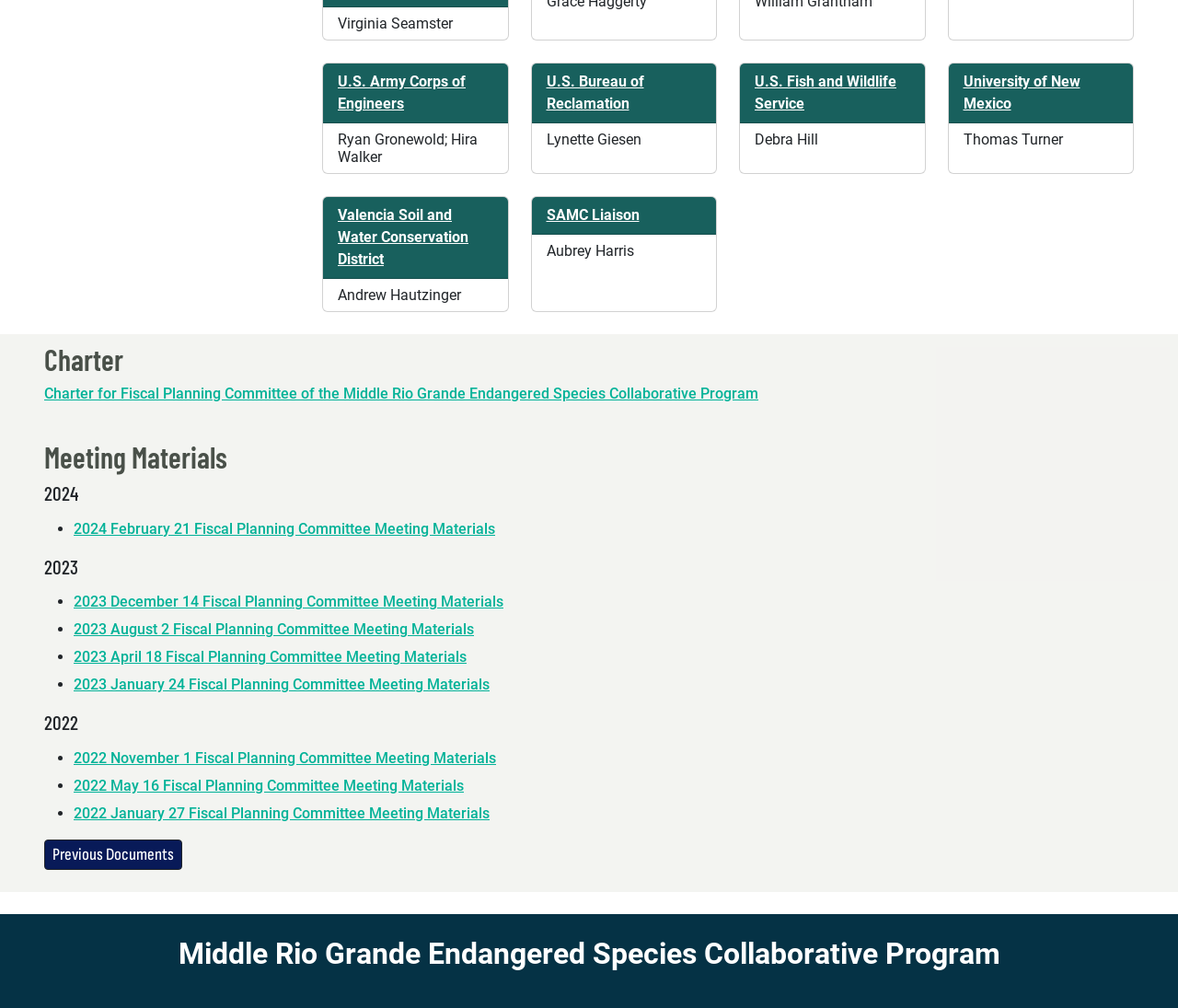Identify the bounding box for the UI element that is described as follows: "SAMC Liaison".

[0.464, 0.205, 0.543, 0.222]